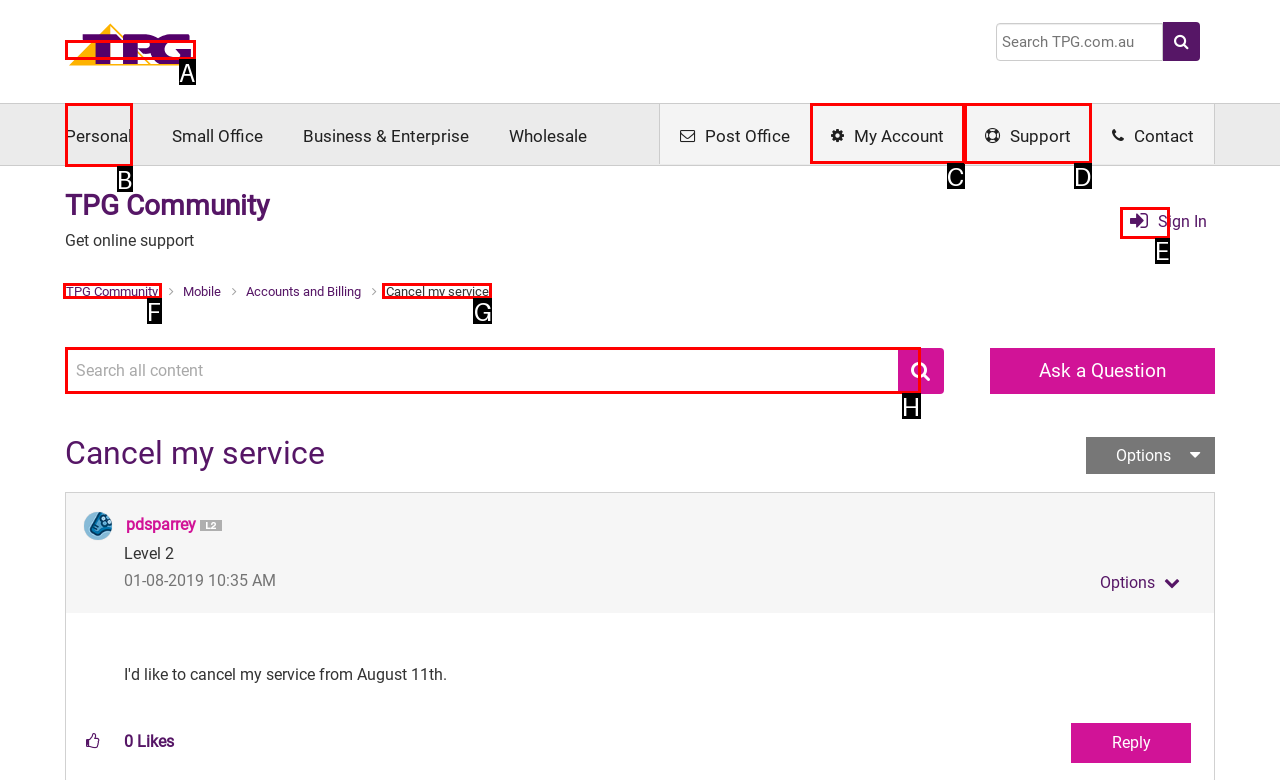Identify the correct lettered option to click in order to perform this task: Cancel my service. Respond with the letter.

G